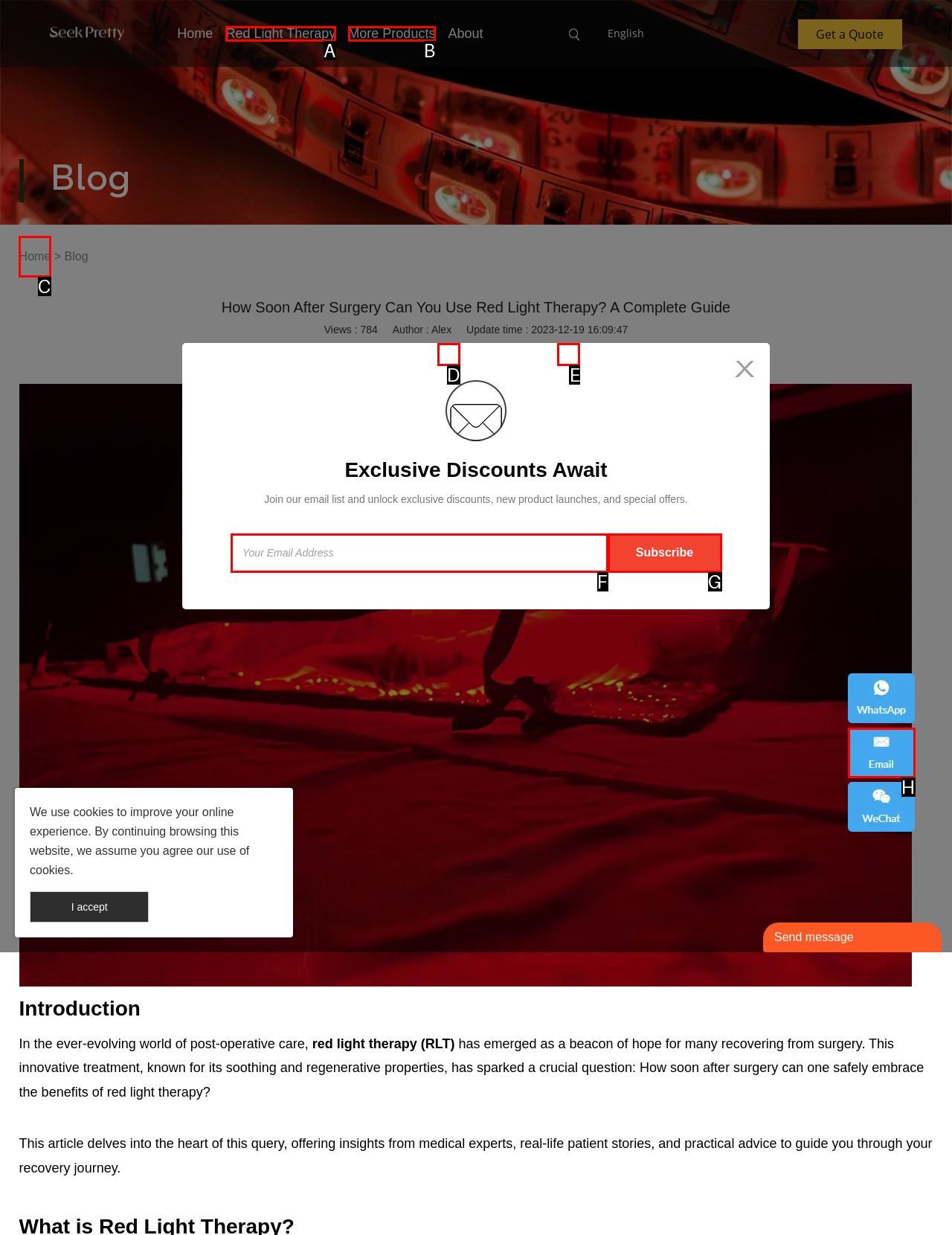Examine the description: More Products and indicate the best matching option by providing its letter directly from the choices.

B